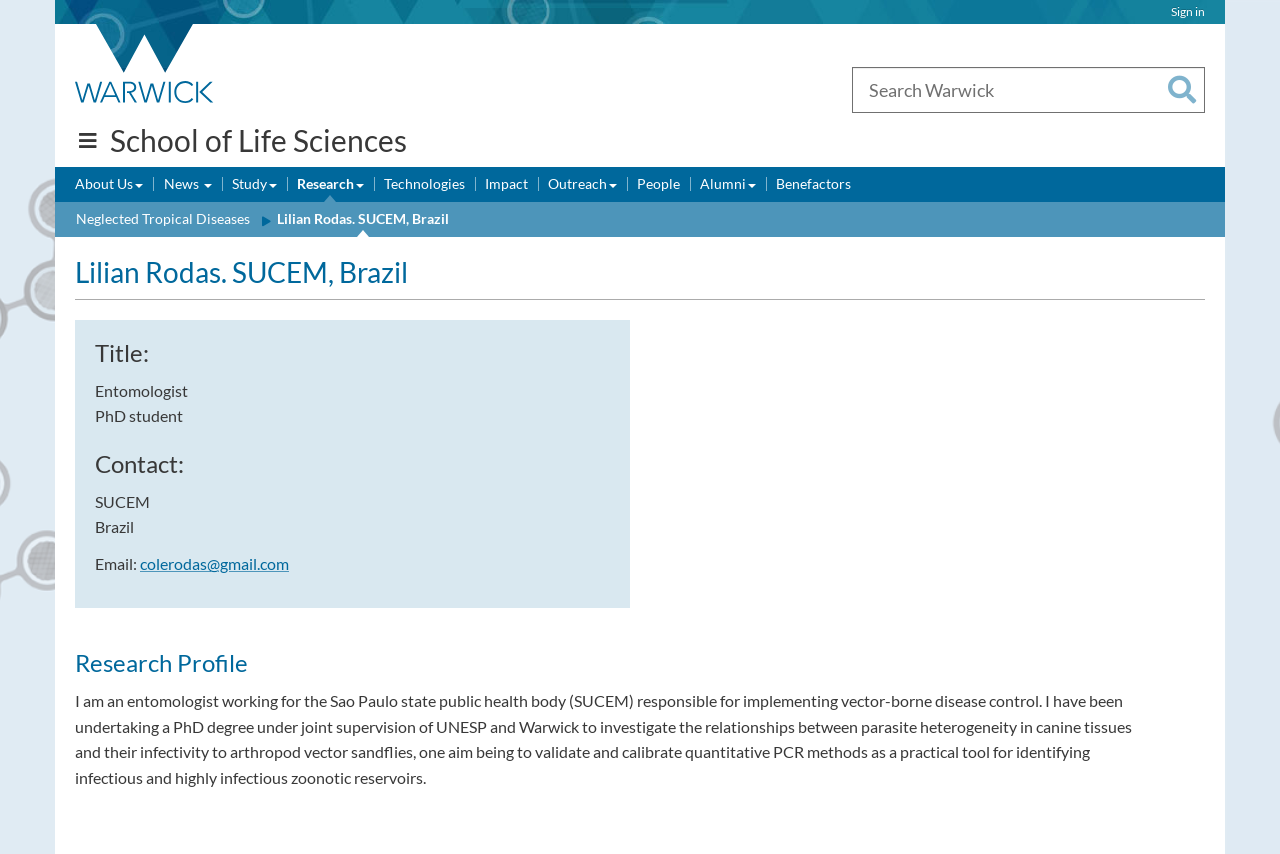Articulate a detailed summary of the webpage's content and design.

This webpage is about Lilian Rodas, an entomologist and PhD student from SUCEM, Brazil. At the top, there is a utility bar with a "Sign in" link on the right side. Below it, there is a University of Warwick homepage link and image on the left side, accompanied by a navigation menu with links to "Study", "Research", "Business", "Alumni", "News", and "Engagement".

On the right side, there is a search bar with a "Search" button. Below the search bar, there is a "Quick links" link and a heading that reads "School of Life Sciences". Underneath, there are two navigation menus: "Primary navigation" and "Secondary navigation". The primary navigation menu has links to "About Us", "News", "Study", "Research", "Technologies", "Impact", "Outreach", "People", "Alumni", and "Benefactors". The secondary navigation menu has links to "Neglected Tropical Diseases" and a brief description of Lilian Rodas.

The main content of the webpage is divided into sections. The first section has a heading that reads "Title:" and describes Lilian Rodas as an entomologist and PhD student. The second section has a heading that reads "Contact:" and lists SUCEM, Brazil as her contact information. The third section has a heading that reads "Email:" and provides her email address.

The final section has a heading that reads "Research Profile" and describes Lilian Rodas' research work, including her PhD project, which focuses on investigating the relationships between parasite heterogeneity in canine tissues and their infectivity to arthropod vector sandflies.